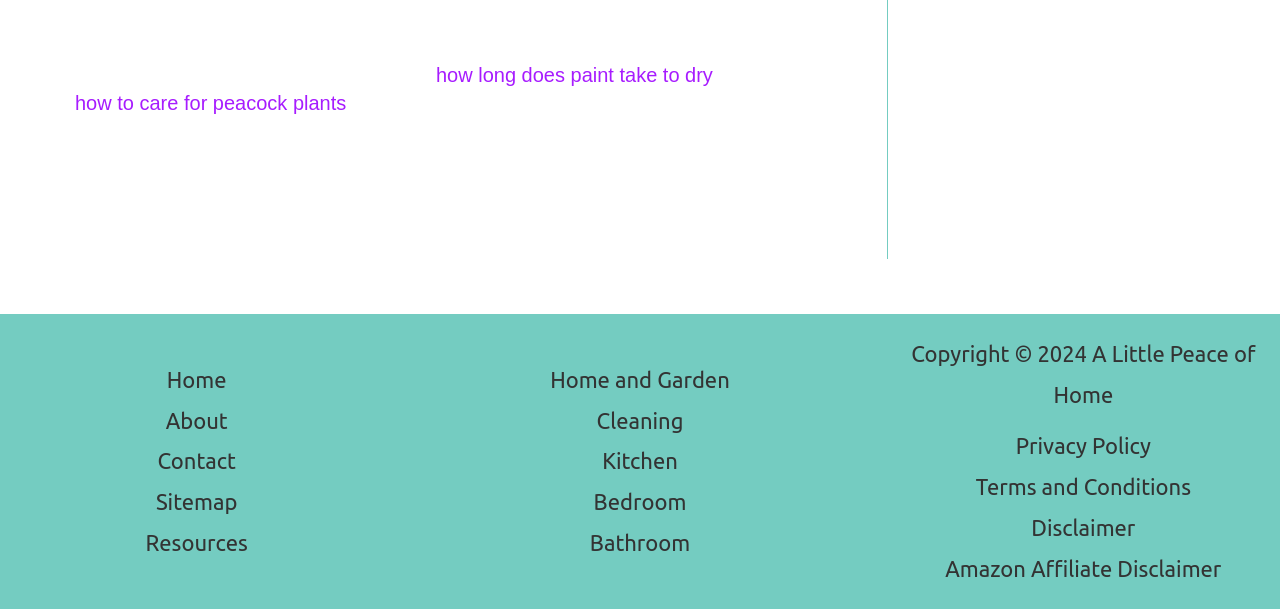Please identify the bounding box coordinates of the element that needs to be clicked to perform the following instruction: "read Privacy Policy".

[0.793, 0.711, 0.899, 0.752]